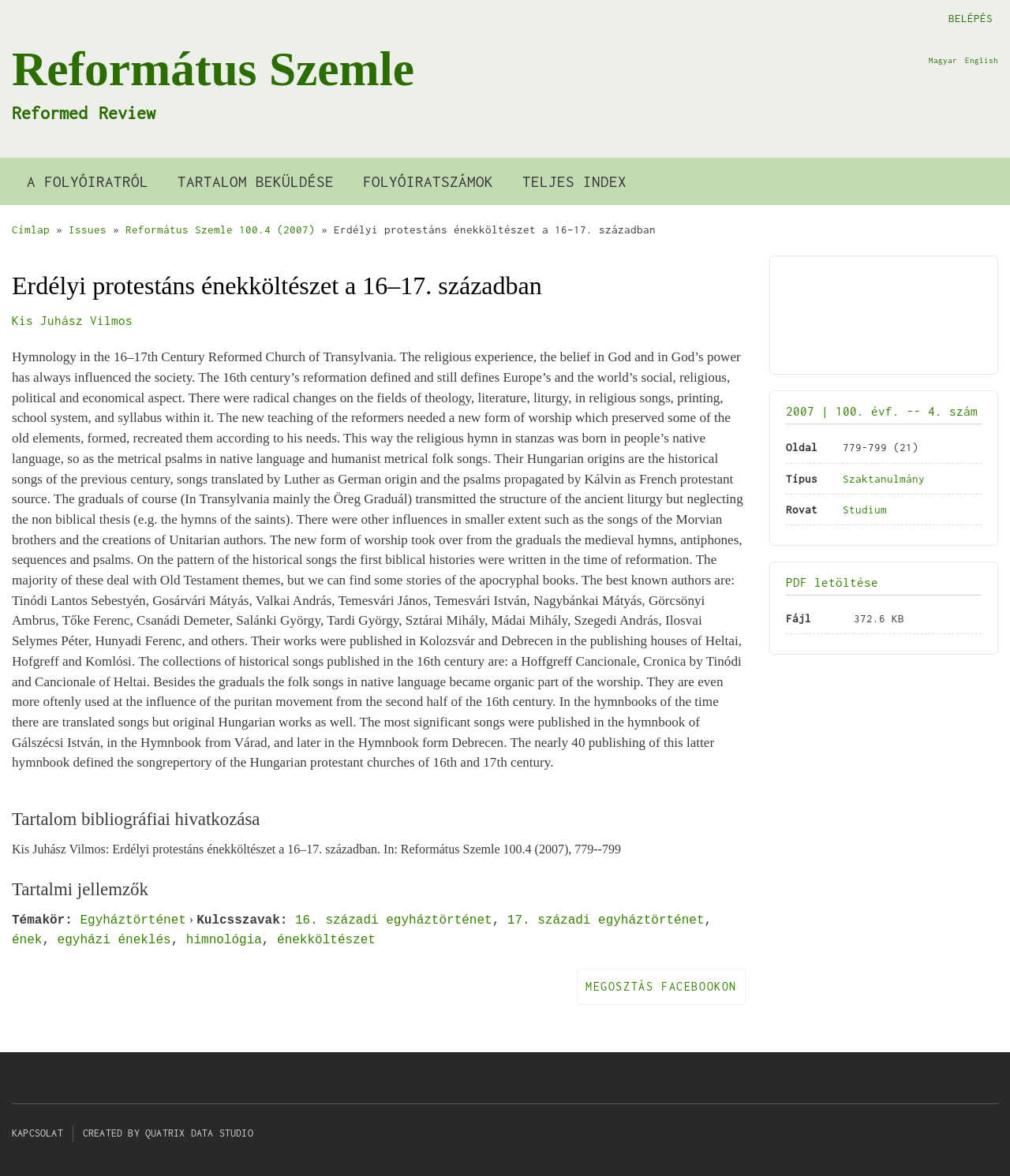Please determine the heading text of this webpage.

Erdélyi protestáns énekköltészet a 16–17. században